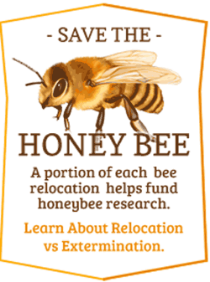Refer to the image and provide a thorough answer to this question:
What is the alternative approach suggested?

The alternative approach suggested is 'Relocation vs Extermination', which is highlighted as a call to action in the graphic, inviting viewers to learn more about responsible removal practices.